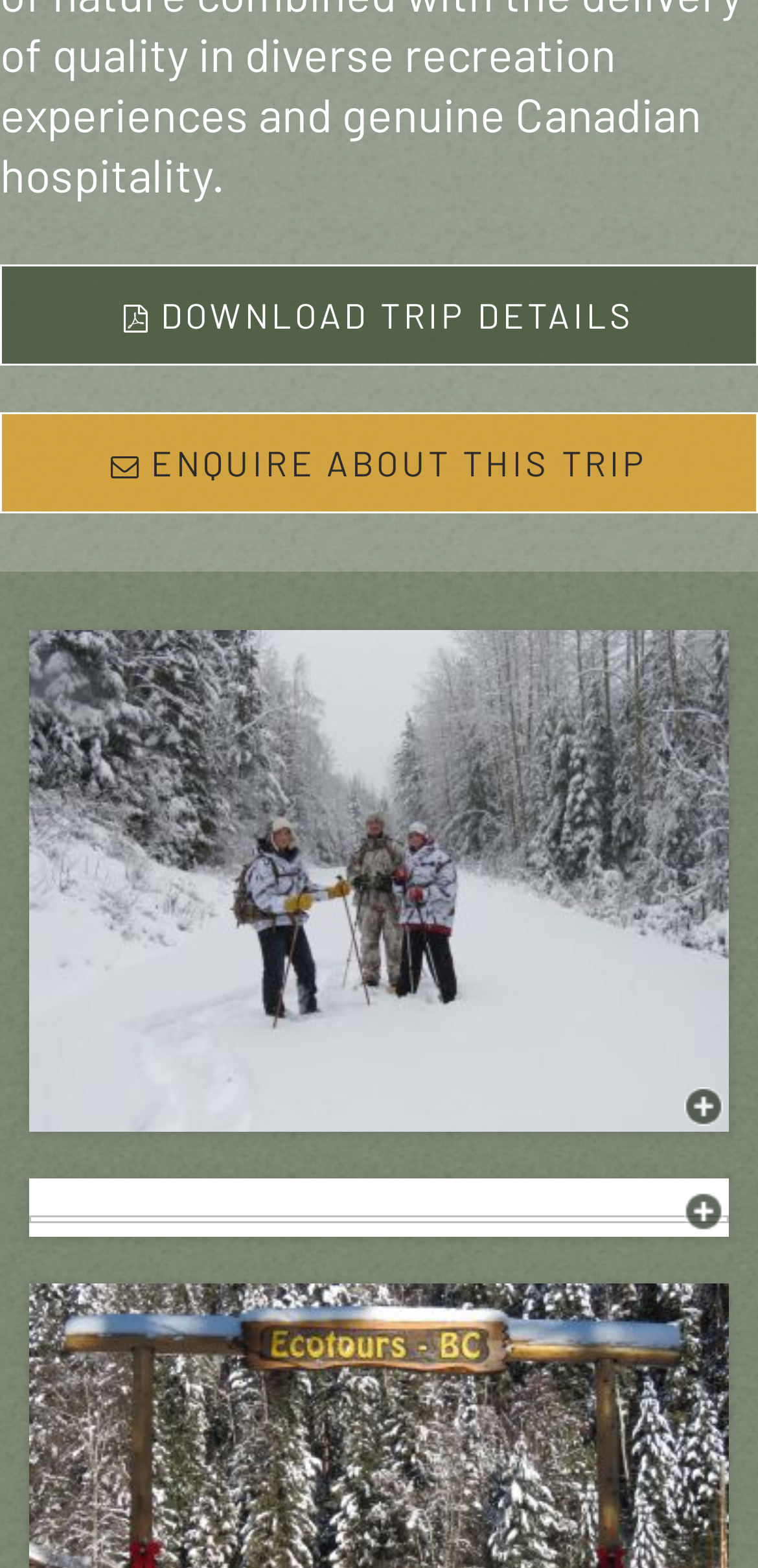Find the coordinates for the bounding box of the element with this description: "Zoom Image".

[0.038, 0.752, 0.962, 0.789]